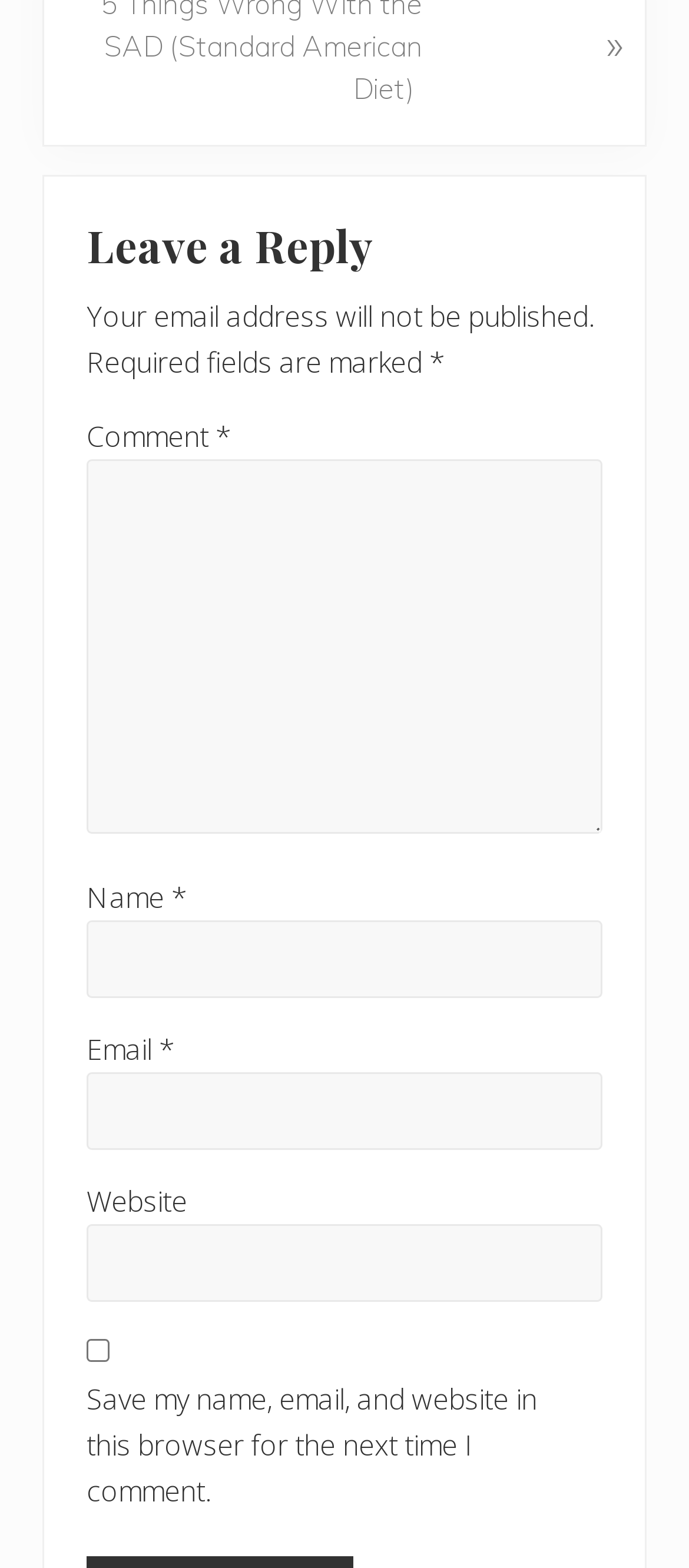What is the purpose of the 'Comment' field?
Using the image as a reference, deliver a detailed and thorough answer to the question.

Based on the webpage structure, the 'Comment' field is located under the 'Leave a Reply' heading, and it is a required field. This suggests that the purpose of the 'Comment' field is to allow users to leave a reply or comment on the webpage.